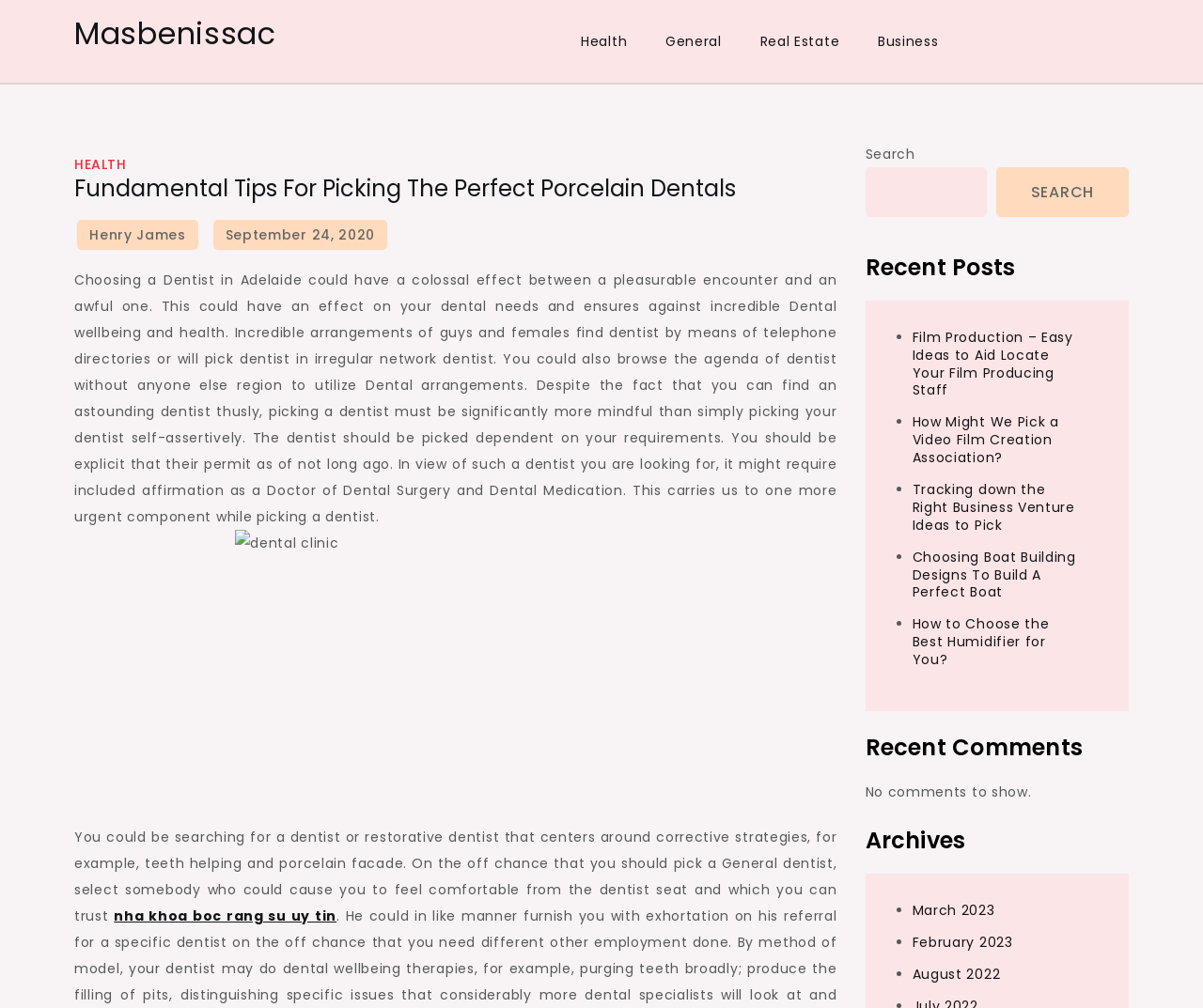Provide a one-word or brief phrase answer to the question:
What is the topic of the article?

Porcelain Dentals